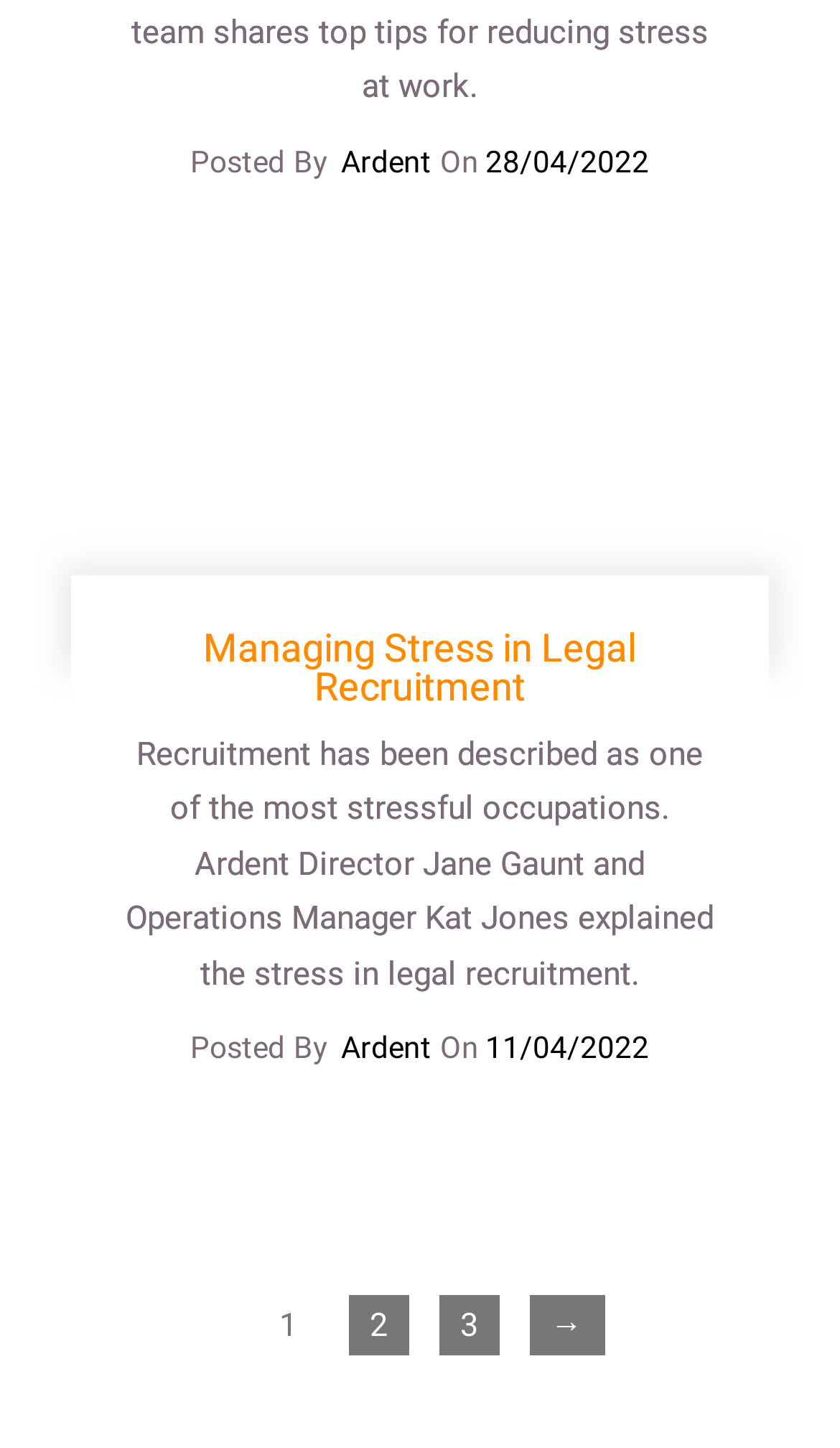Please identify the bounding box coordinates of the area I need to click to accomplish the following instruction: "Click on the article title".

[0.242, 0.431, 0.758, 0.504]